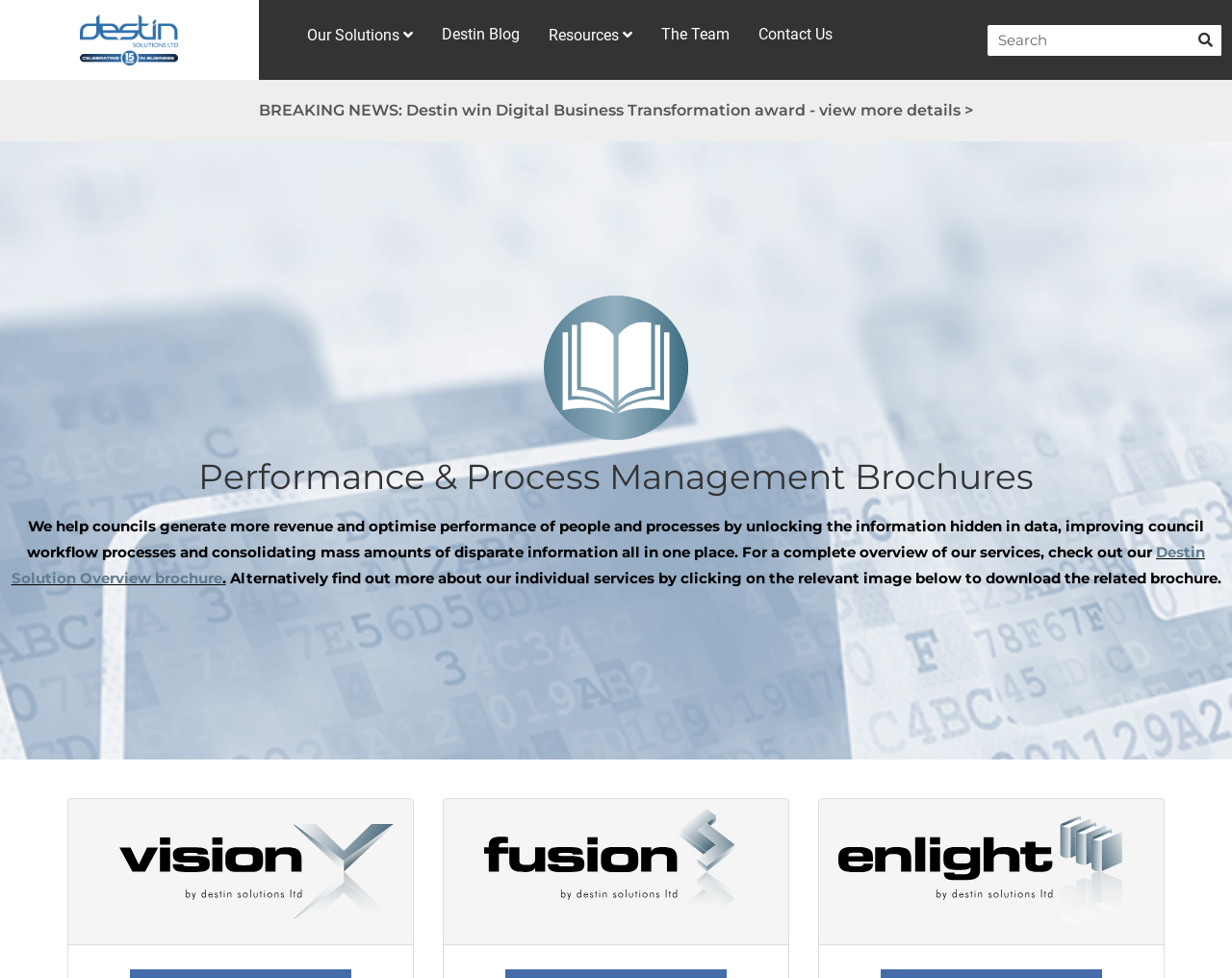What is the main purpose of Destin Solutions? Analyze the screenshot and reply with just one word or a short phrase.

Help councils